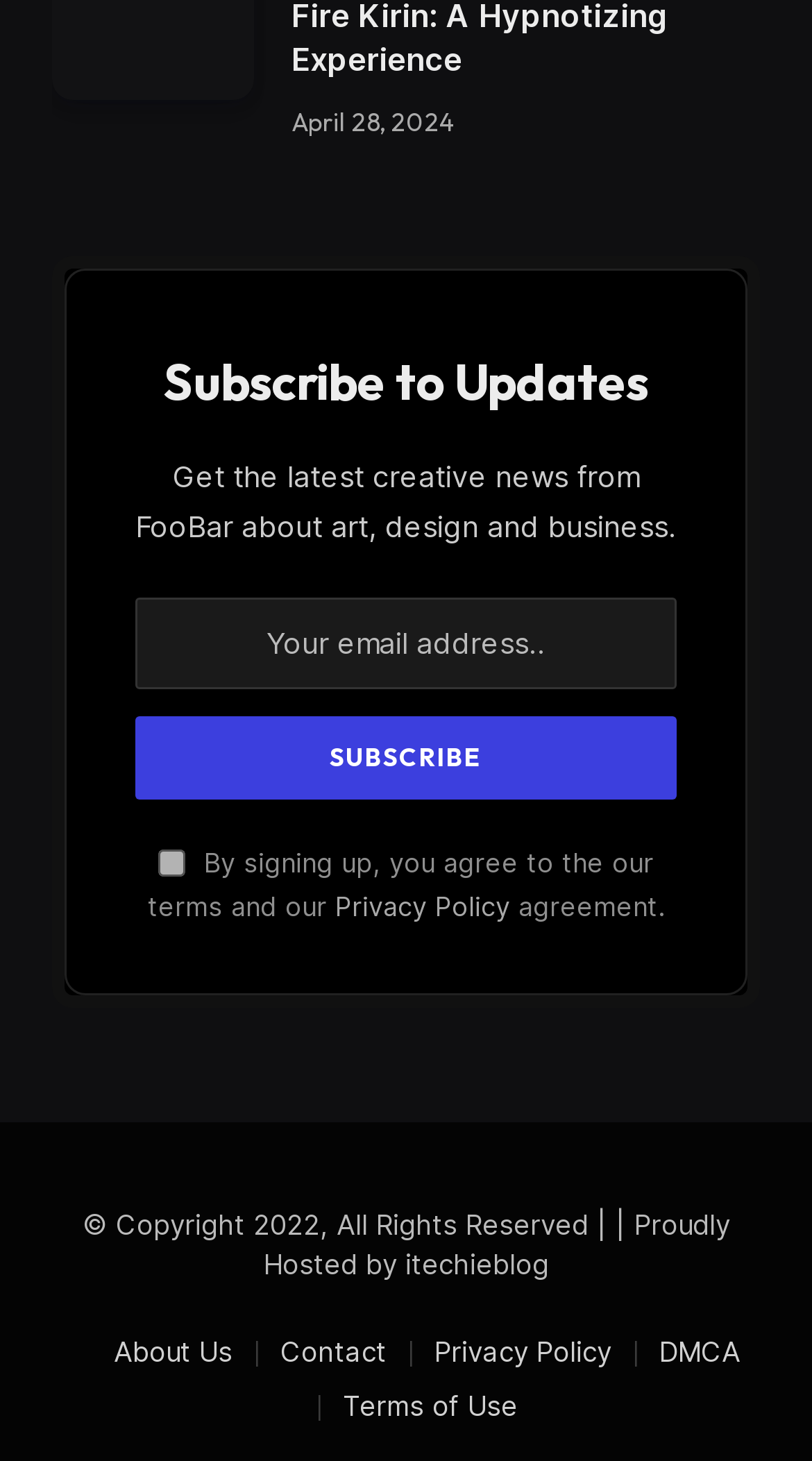Analyze the image and deliver a detailed answer to the question: What is the date displayed on the webpage?

The date 'April 28, 2024' is displayed on the webpage, which can be found in the top section of the page, indicating the current date or a specific date relevant to the webpage's content.